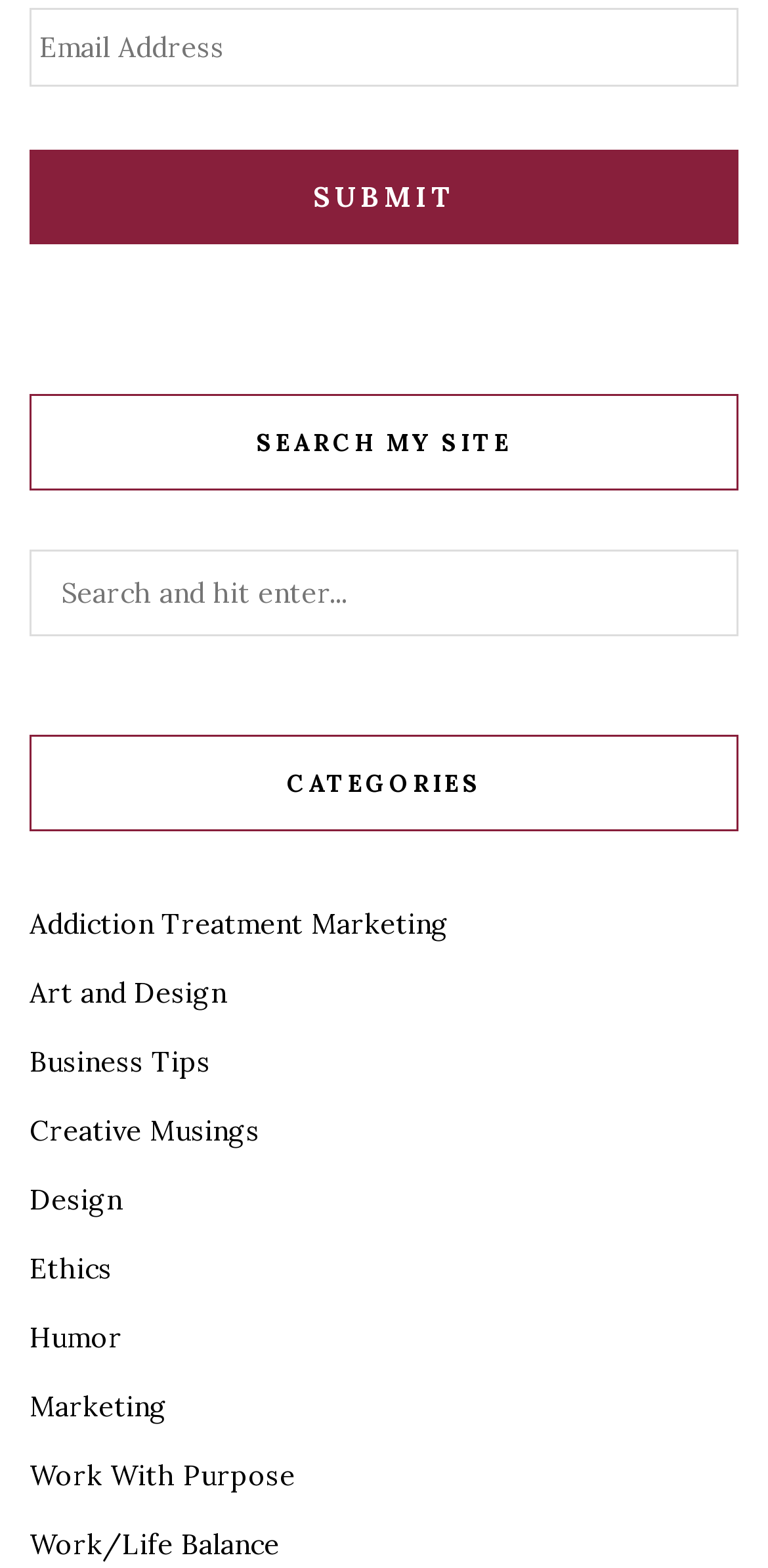Kindly provide the bounding box coordinates of the section you need to click on to fulfill the given instruction: "click on Addiction Treatment Marketing".

[0.038, 0.578, 0.585, 0.6]